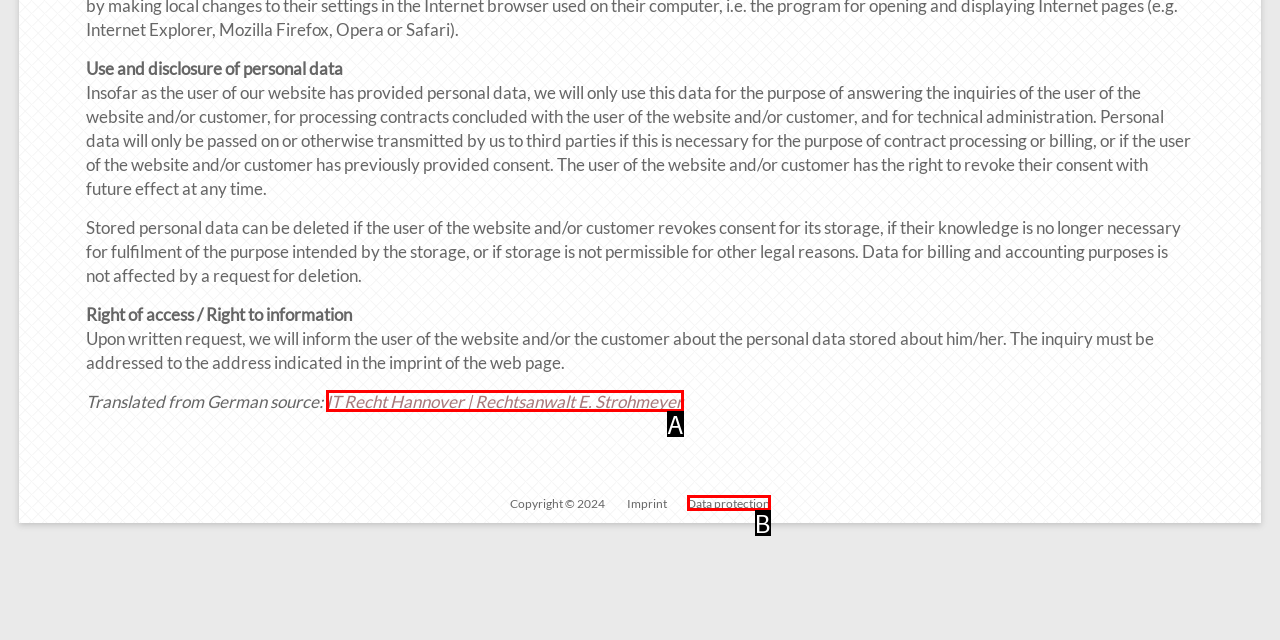Match the HTML element to the given description: Data protection
Indicate the option by its letter.

B